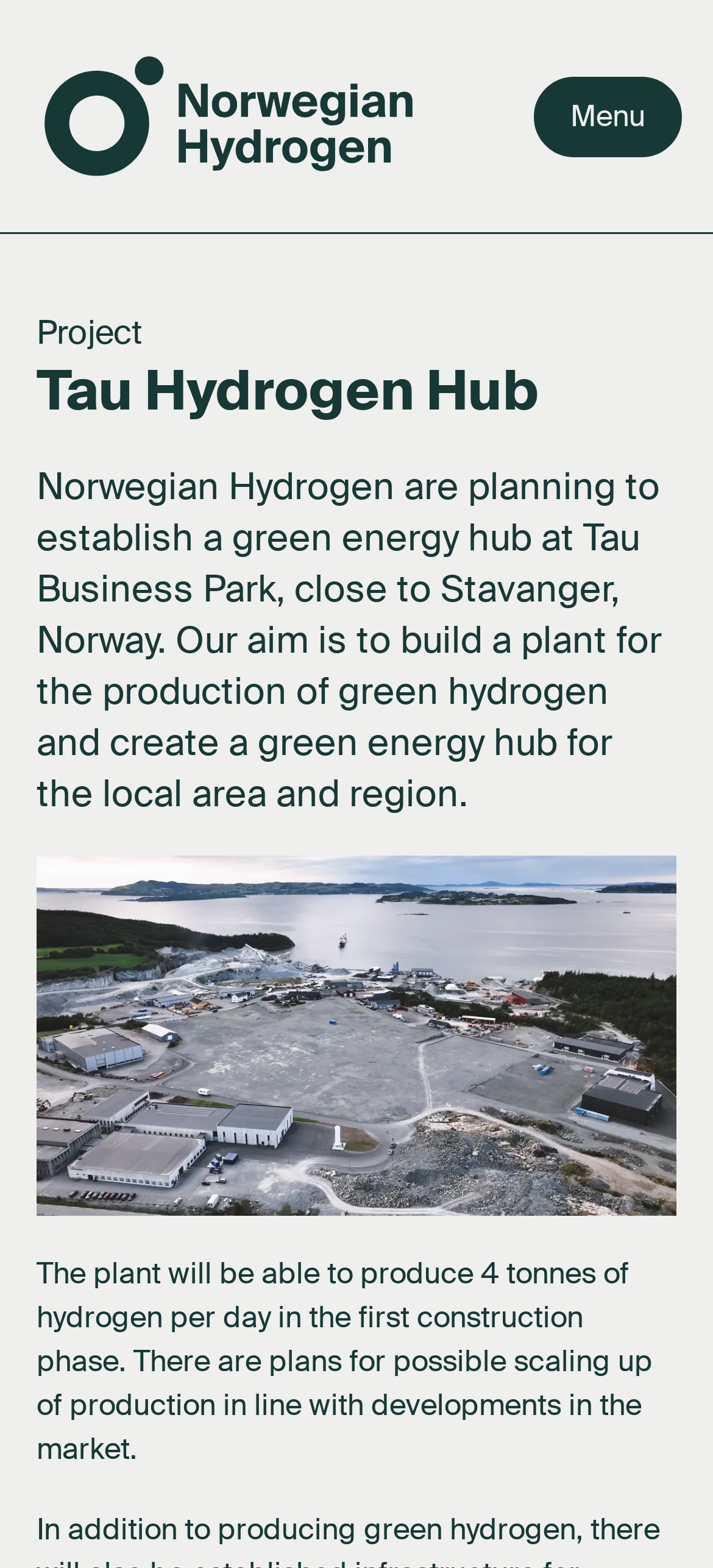Locate the bounding box coordinates of the area where you should click to accomplish the instruction: "Learn about our value chain".

[0.354, 0.185, 0.649, 0.232]